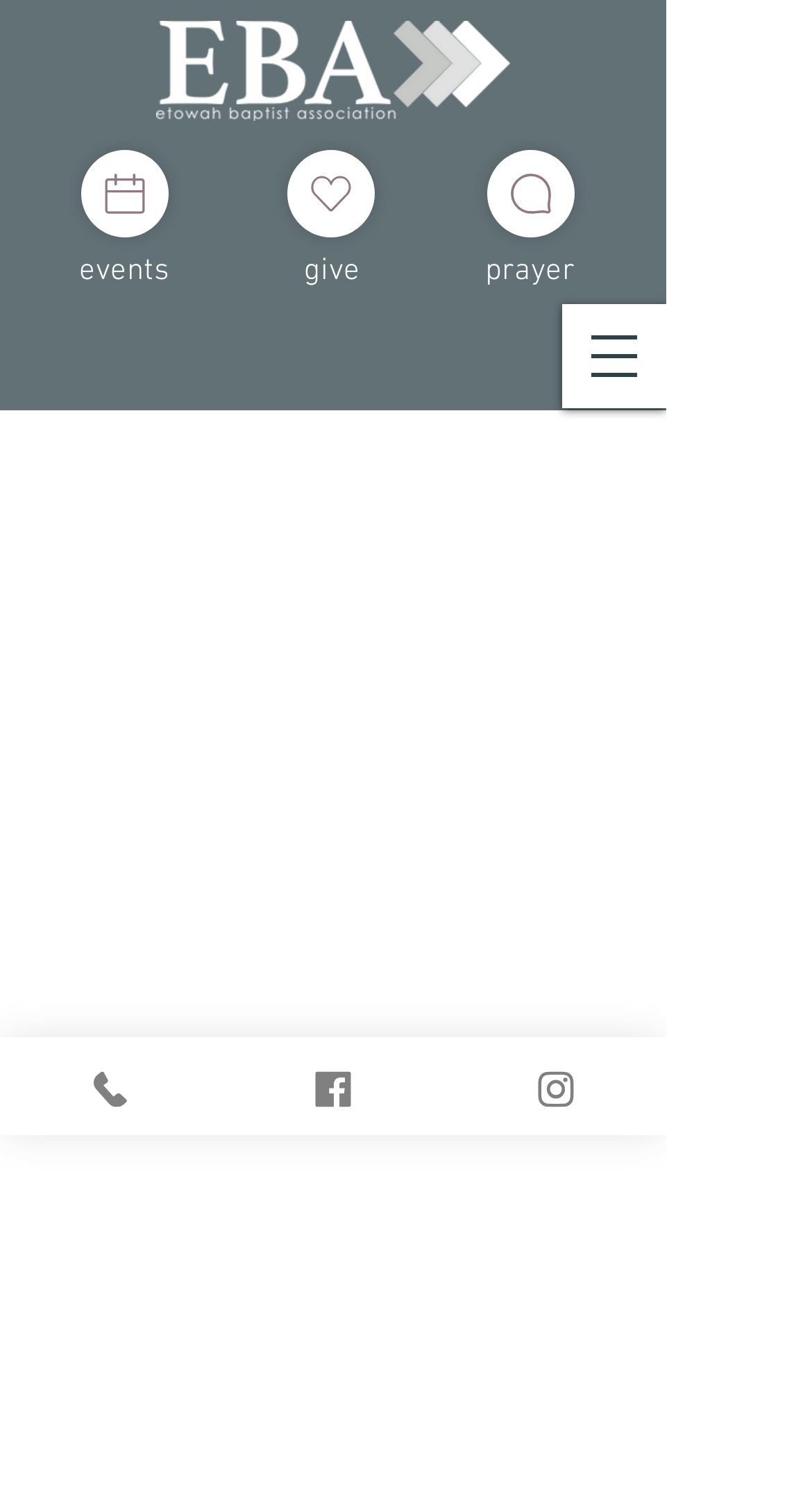Create an in-depth description of the webpage, covering main sections.

The webpage is about the Etowah Baptist Association Disaster Relief Team, which is described as one of the finest and well-trained teams in Alabama. 

At the top left of the page, there is a header logo, accompanied by a link to the homepage. Below the logo, there are three headings: "events", "give", and "prayer", which are evenly spaced across the top of the page. 

To the right of the logo, there is a navigation menu button. When clicked, it opens a dialog box. 

On the top right side of the page, there are three identical "Shop" links, spaced evenly apart. 

At the bottom left of the page, there are three social media links: "Phone", "Facebook", and "Instagram", each accompanied by an image. These links are stacked vertically, with the "Phone" link at the top and the "Instagram" link at the bottom.